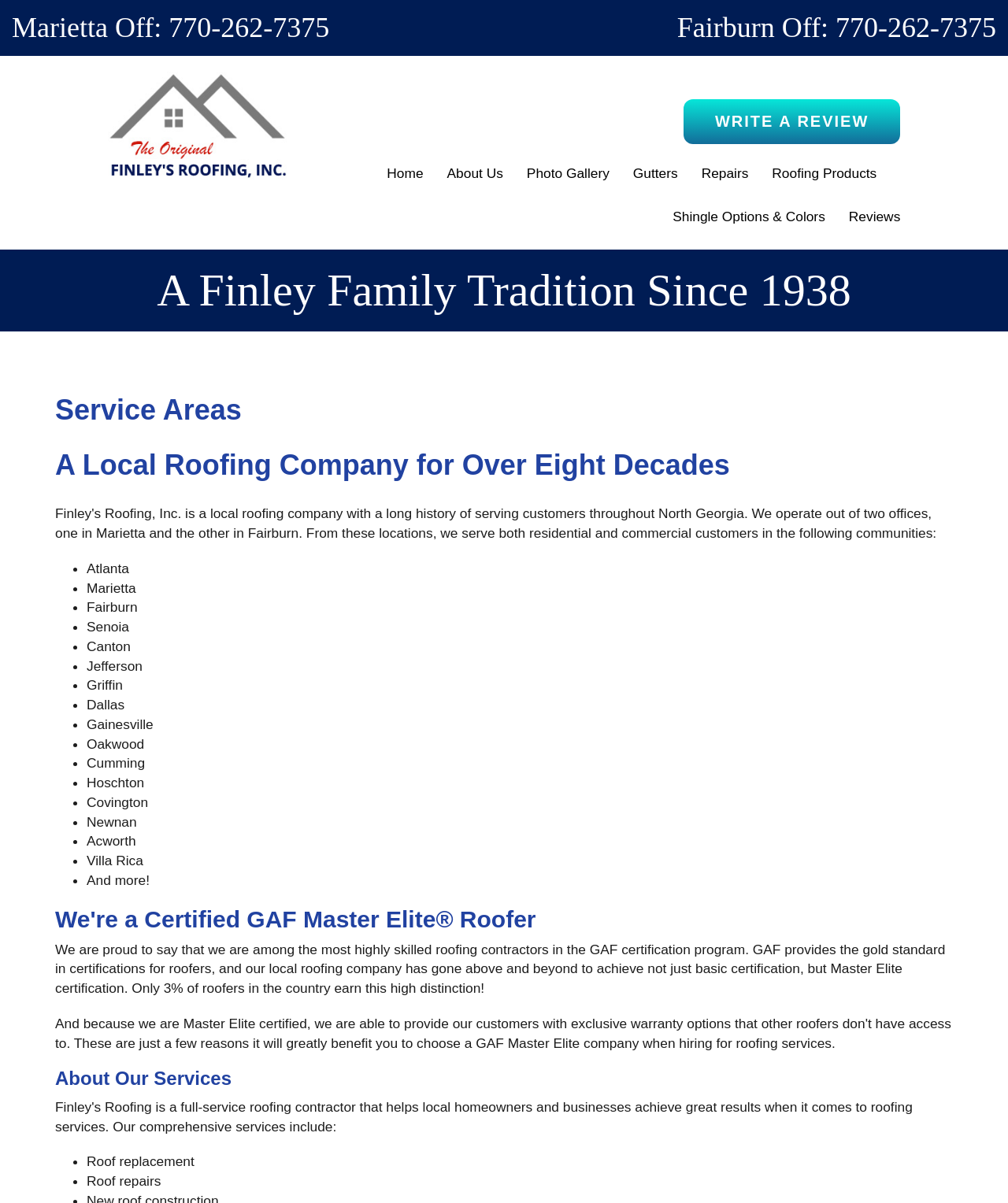How many service areas are listed?
Provide a thorough and detailed answer to the question.

The service areas are listed in a bullet point format, and by counting the number of ListMarker elements, we can determine that there are 15 service areas listed, including Atlanta, Marietta, Fairburn, and others.